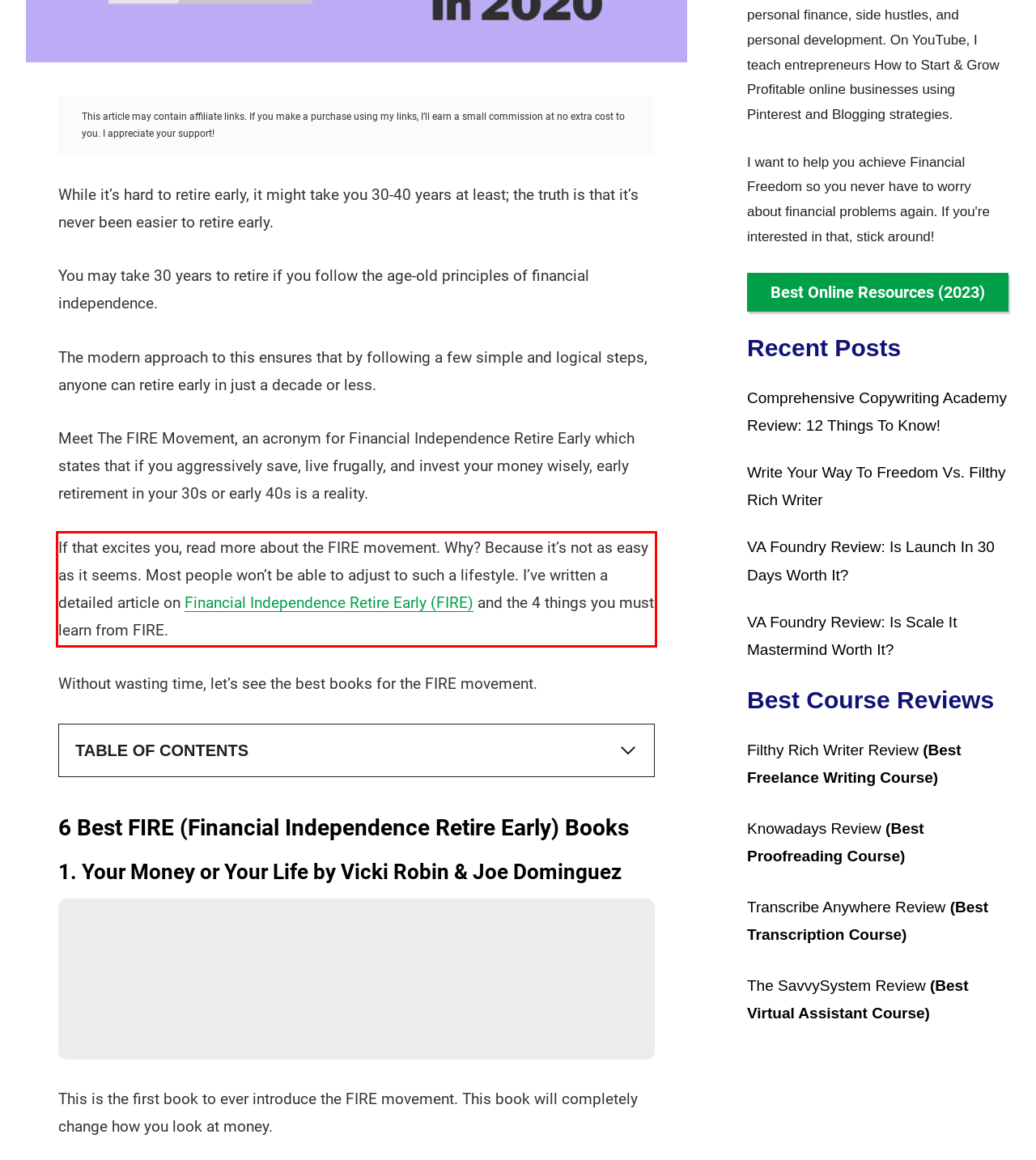Using the provided webpage screenshot, recognize the text content in the area marked by the red bounding box.

If that excites you, read more about the FIRE movement. Why? Because it’s not as easy as it seems. Most people won’t be able to adjust to such a lifestyle. I’ve written a detailed article on Financial Independence Retire Early (FIRE) and the 4 things you must learn from FIRE.